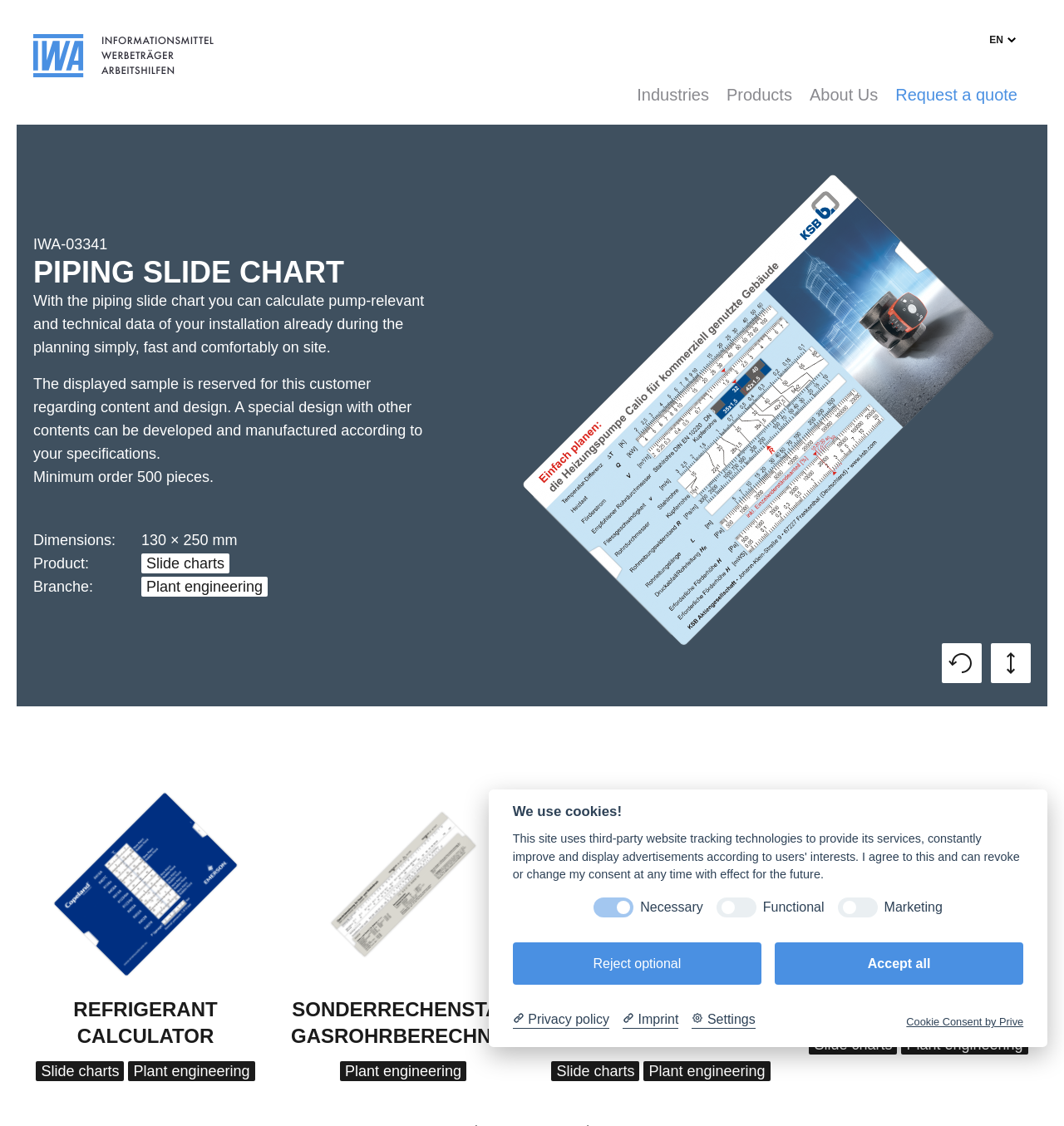Point out the bounding box coordinates of the section to click in order to follow this instruction: "Click on the 'About Us' link".

[0.761, 0.069, 0.825, 0.099]